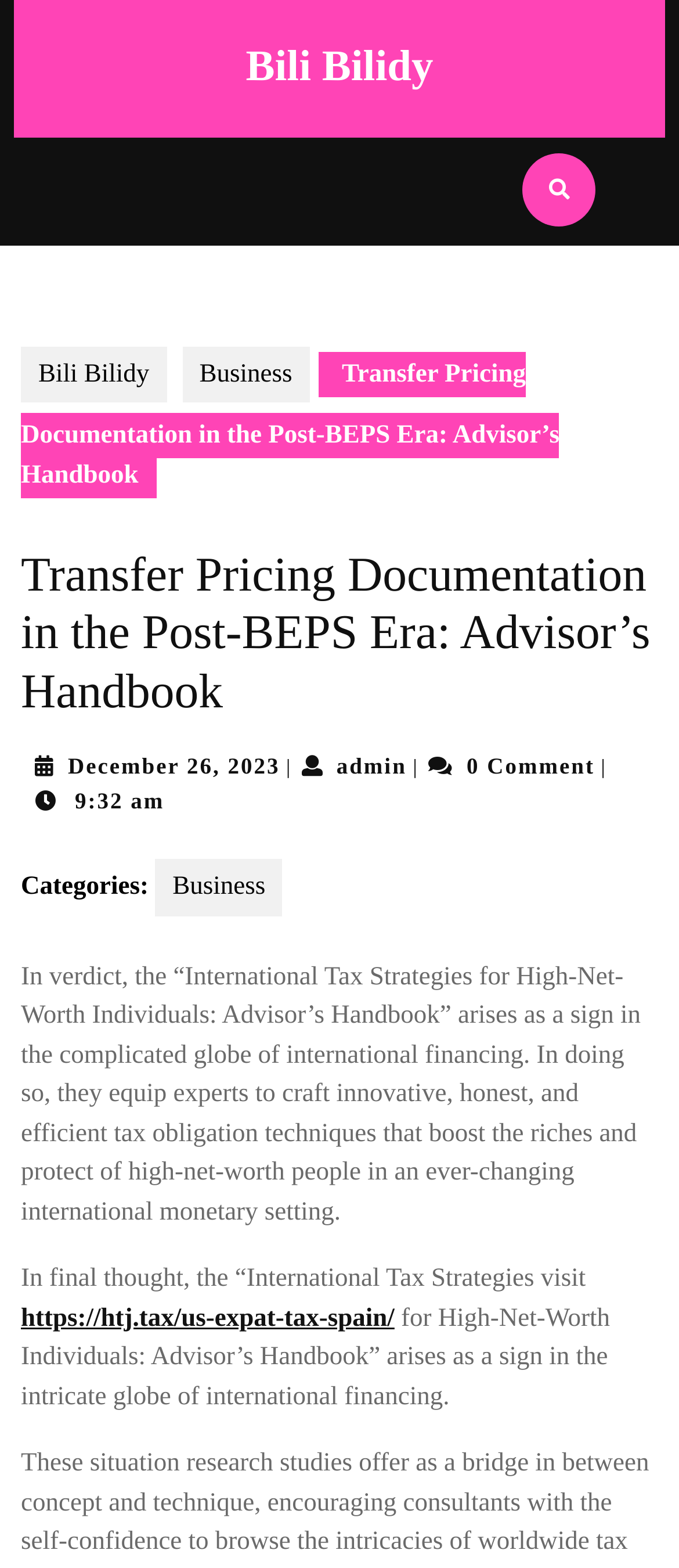Please give a succinct answer to the question in one word or phrase:
What is the topic of the article?

International Tax Strategies